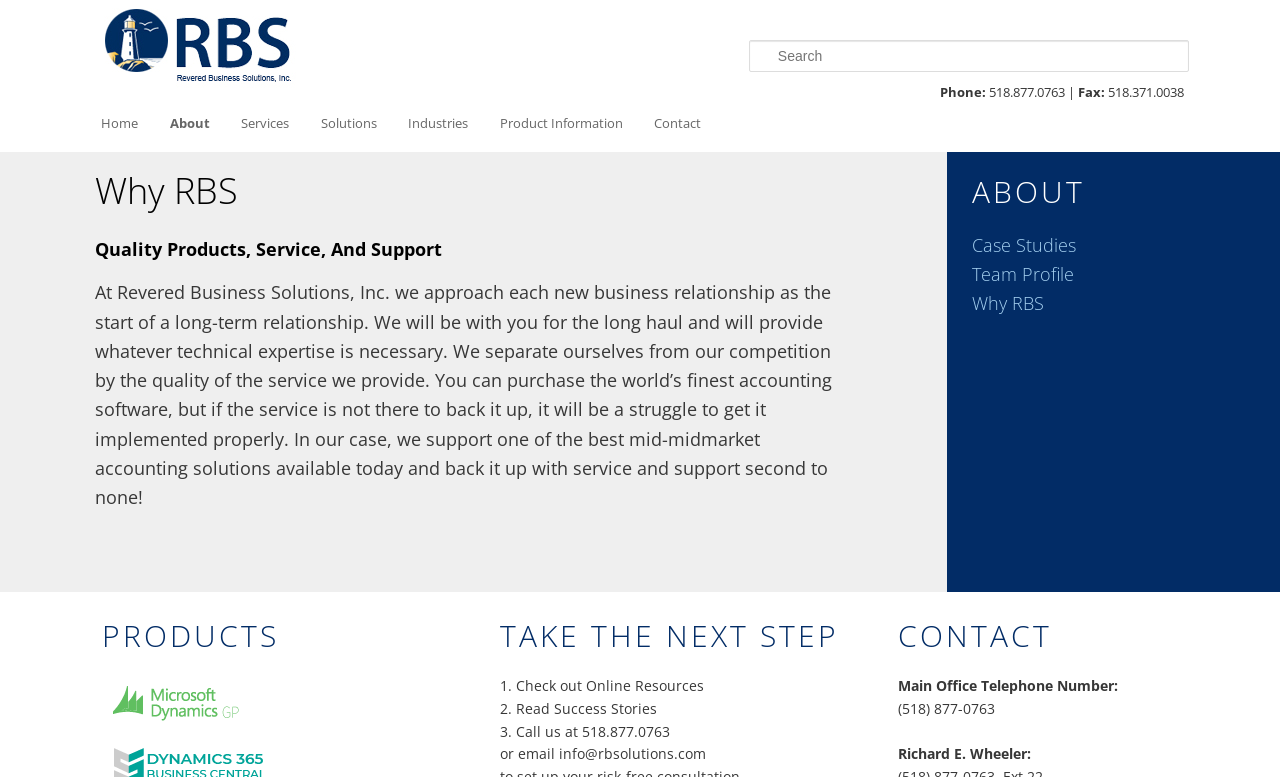How many steps are there to take to get started?
Observe the image and answer the question with a one-word or short phrase response.

3